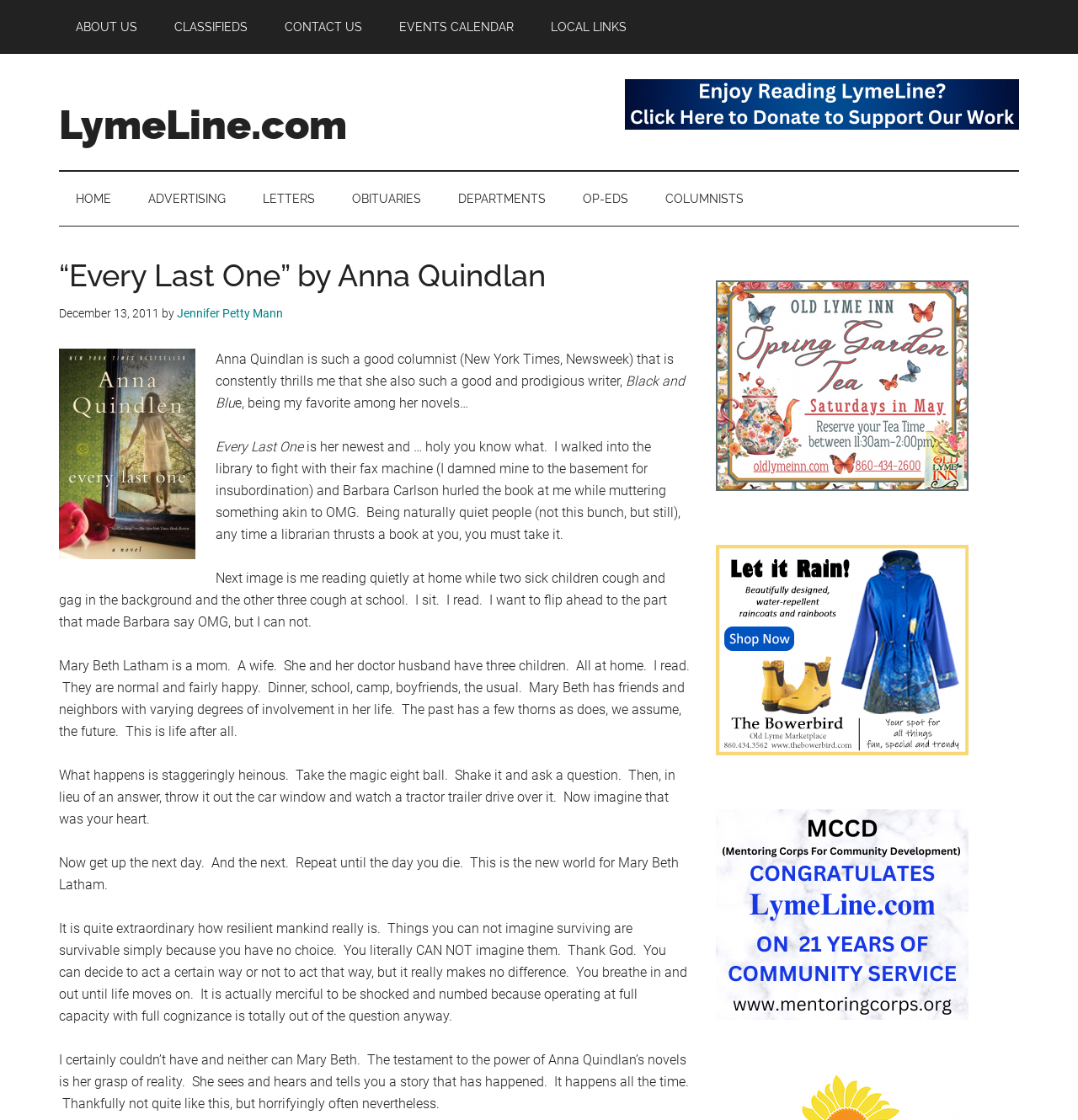What is the occupation of Mary Beth's husband?
Provide a short answer using one word or a brief phrase based on the image.

Doctor